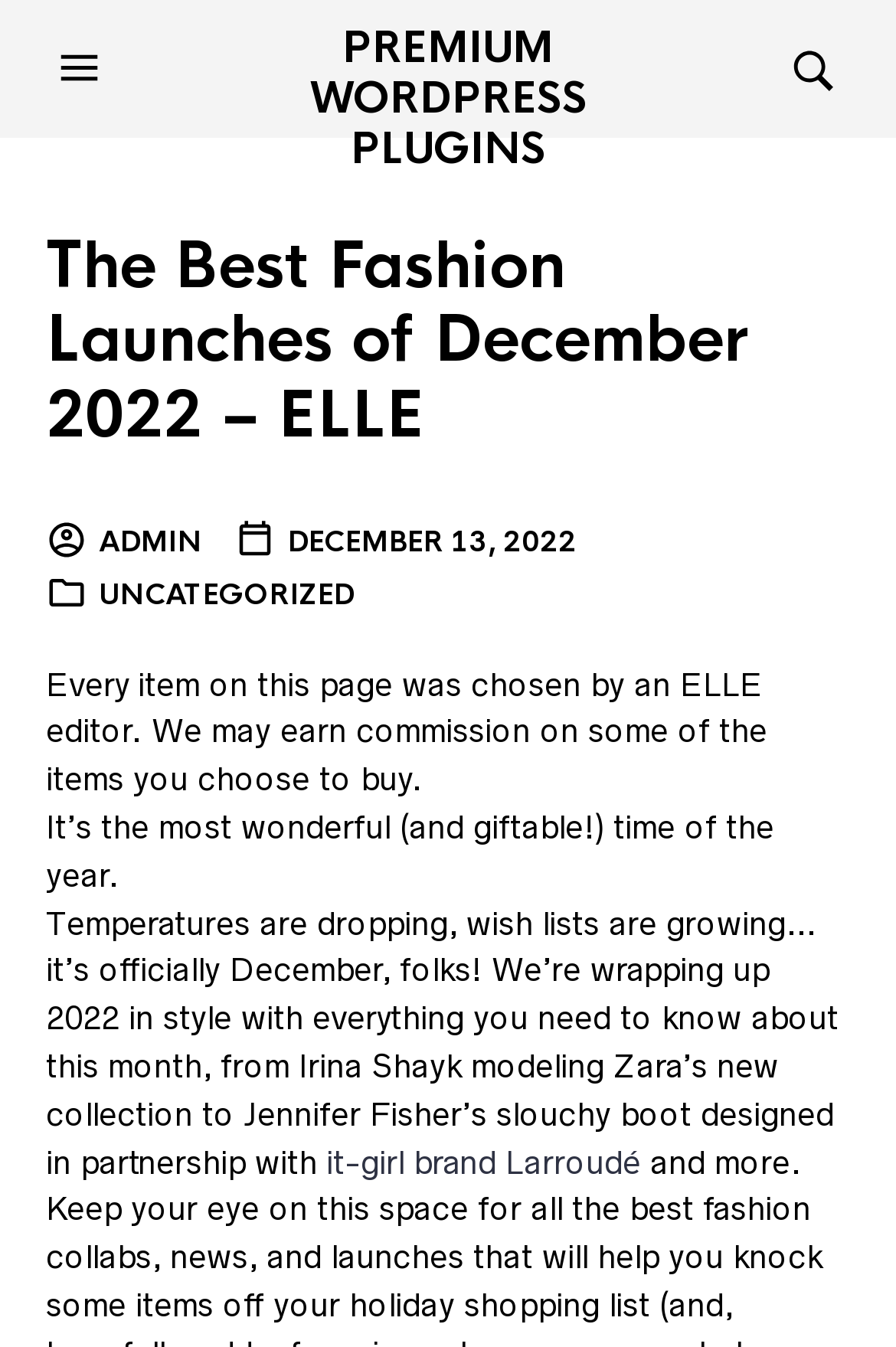Provide a short, one-word or phrase answer to the question below:
What is the website about?

Fashion